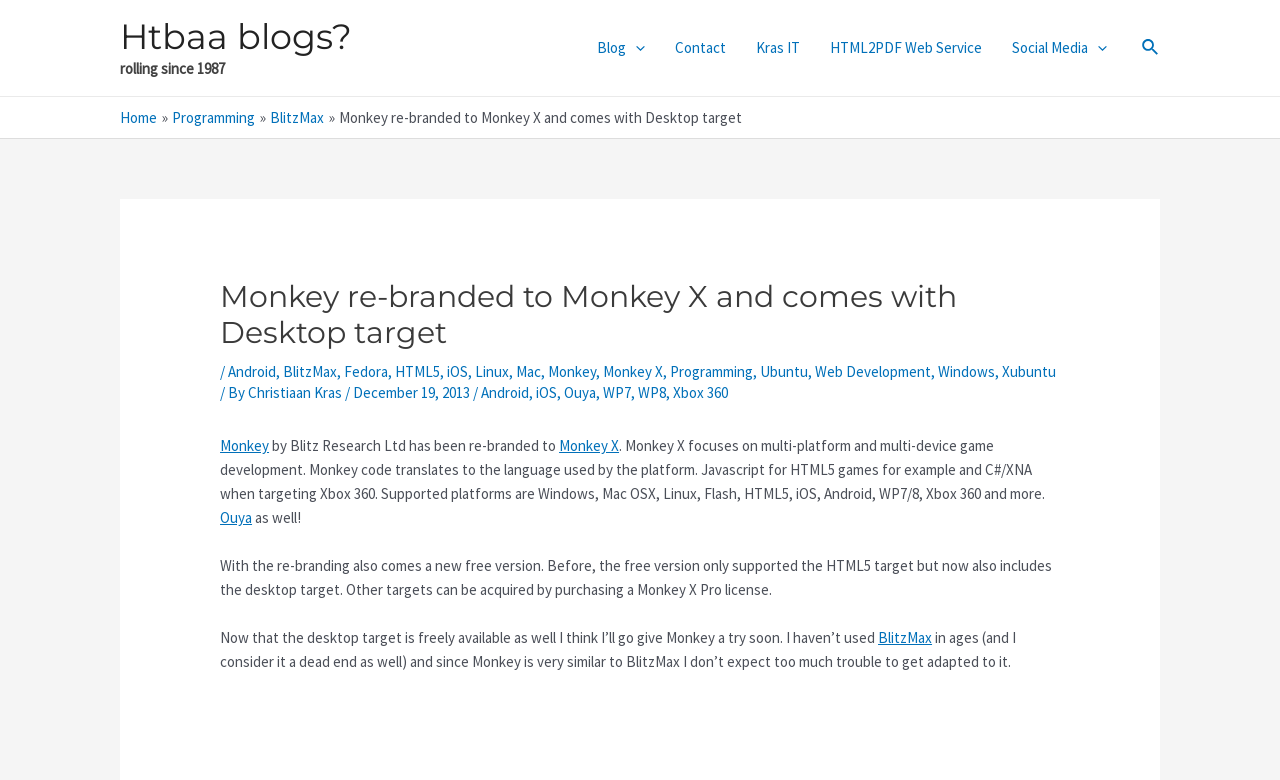Please find the bounding box coordinates of the element that must be clicked to perform the given instruction: "Toggle the 'Menu Toggle' button". The coordinates should be four float numbers from 0 to 1, i.e., [left, top, right, bottom].

[0.489, 0.016, 0.504, 0.106]